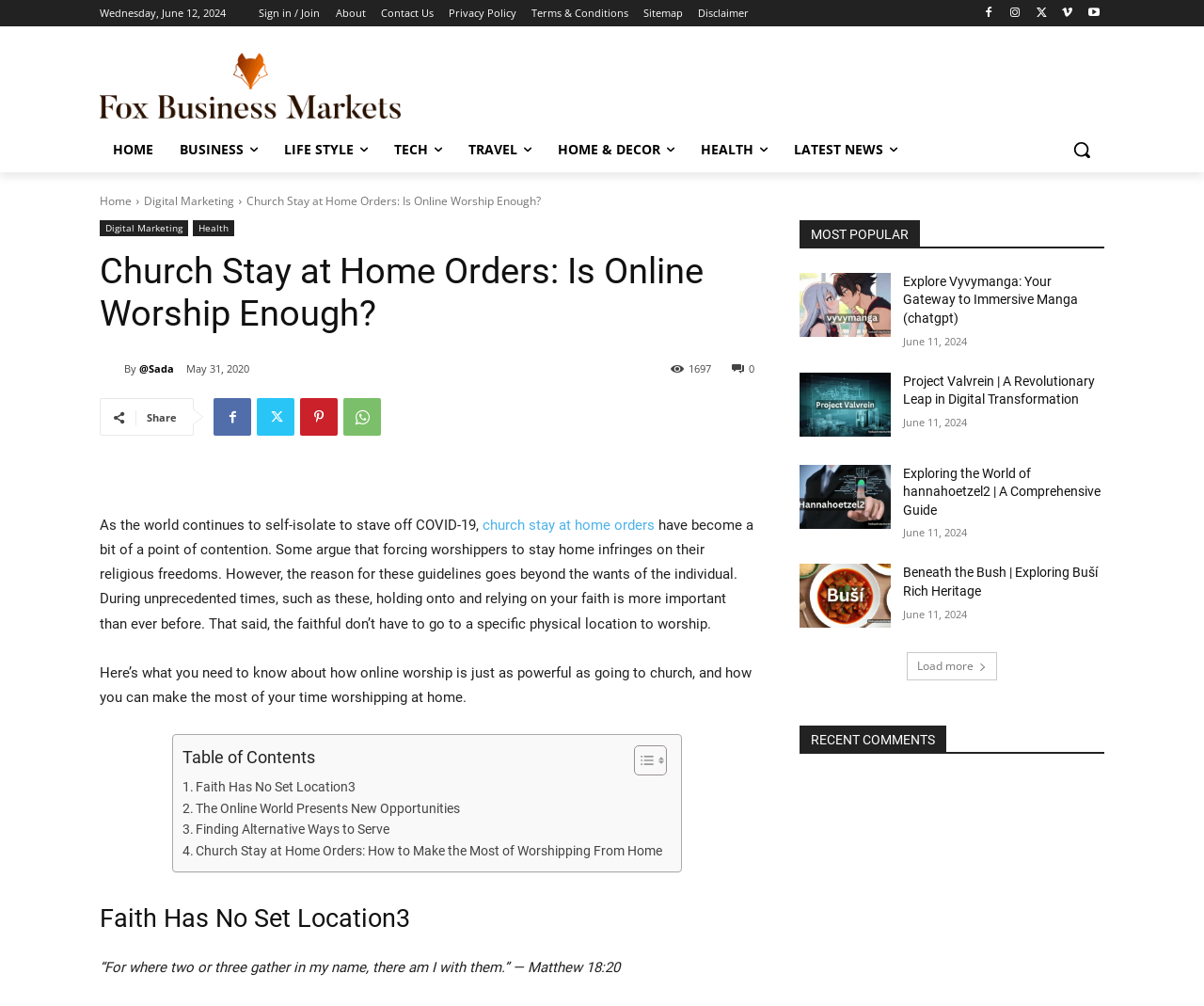How many links are in the 'MOST POPULAR' section?
Using the image as a reference, answer the question in detail.

I counted the number of links in the 'MOST POPULAR' section by looking at the links with headings 'Explore Vyvymanga: Your Gateway to Immersive Manga (chatgpt)', 'Project Valvrein | A Revolutionary Leap in Digital Transformation', 'Exploring the World of hannahoetzel2 | A Comprehensive Guide', and 'Beneath the Bush | Exploring Buší Rich Heritage'.